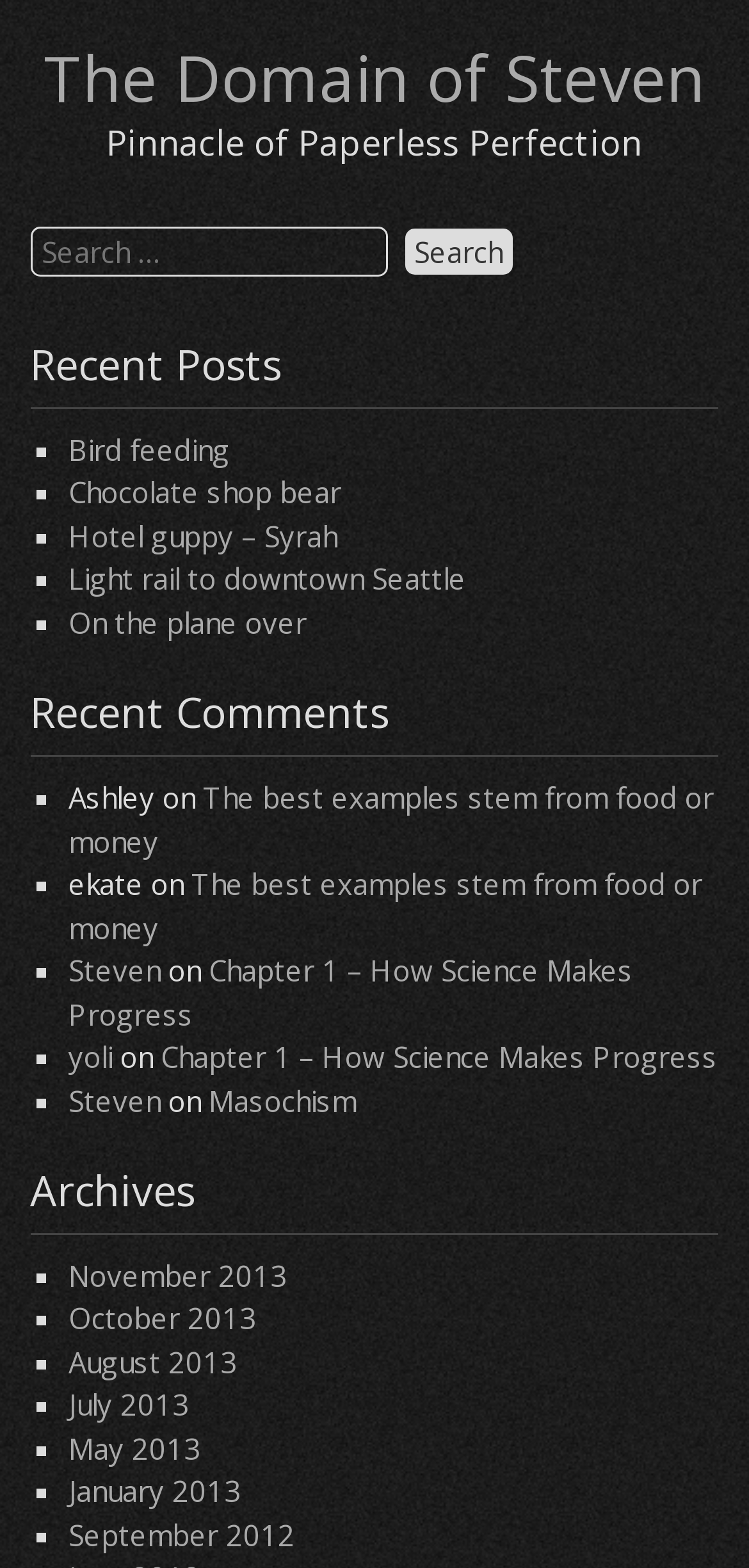Determine the coordinates of the bounding box for the clickable area needed to execute this instruction: "View archives from November 2013".

[0.091, 0.801, 0.384, 0.825]